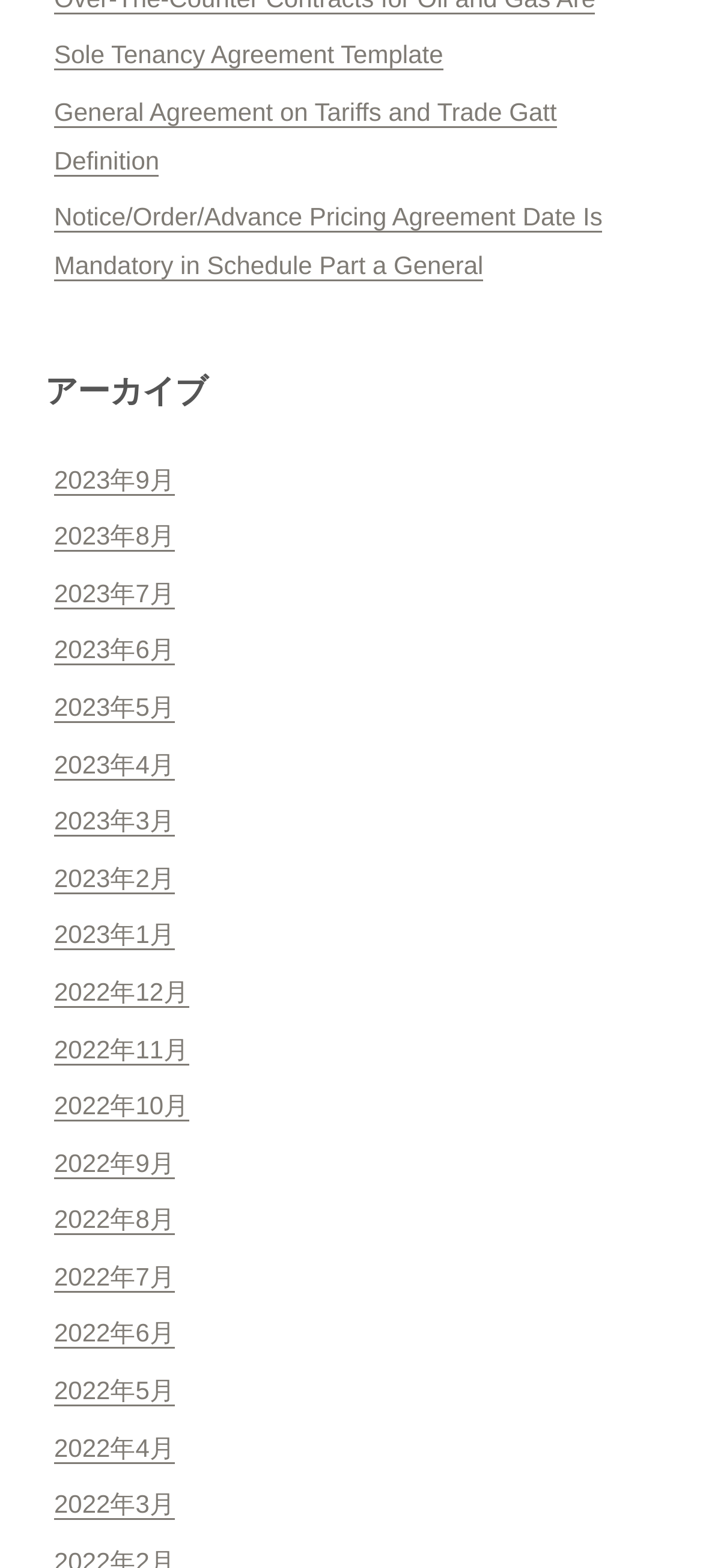Please specify the bounding box coordinates of the element that should be clicked to execute the given instruction: 'Go to 2023年9月'. Ensure the coordinates are four float numbers between 0 and 1, expressed as [left, top, right, bottom].

[0.077, 0.296, 0.249, 0.316]